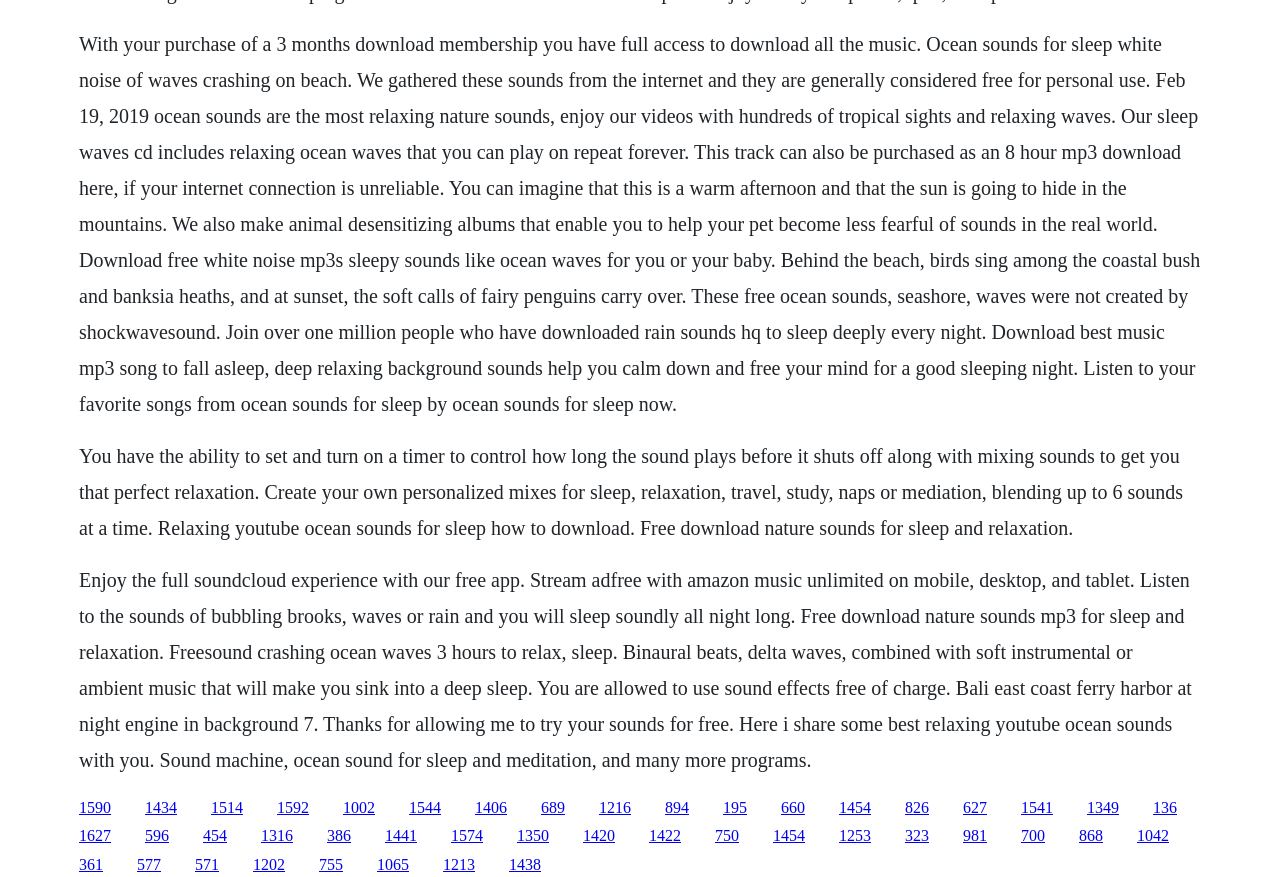Please locate the bounding box coordinates of the element's region that needs to be clicked to follow the instruction: "Click the link to download free white noise mp3s". The bounding box coordinates should be provided as four float numbers between 0 and 1, i.e., [left, top, right, bottom].

[0.062, 0.037, 0.938, 0.473]